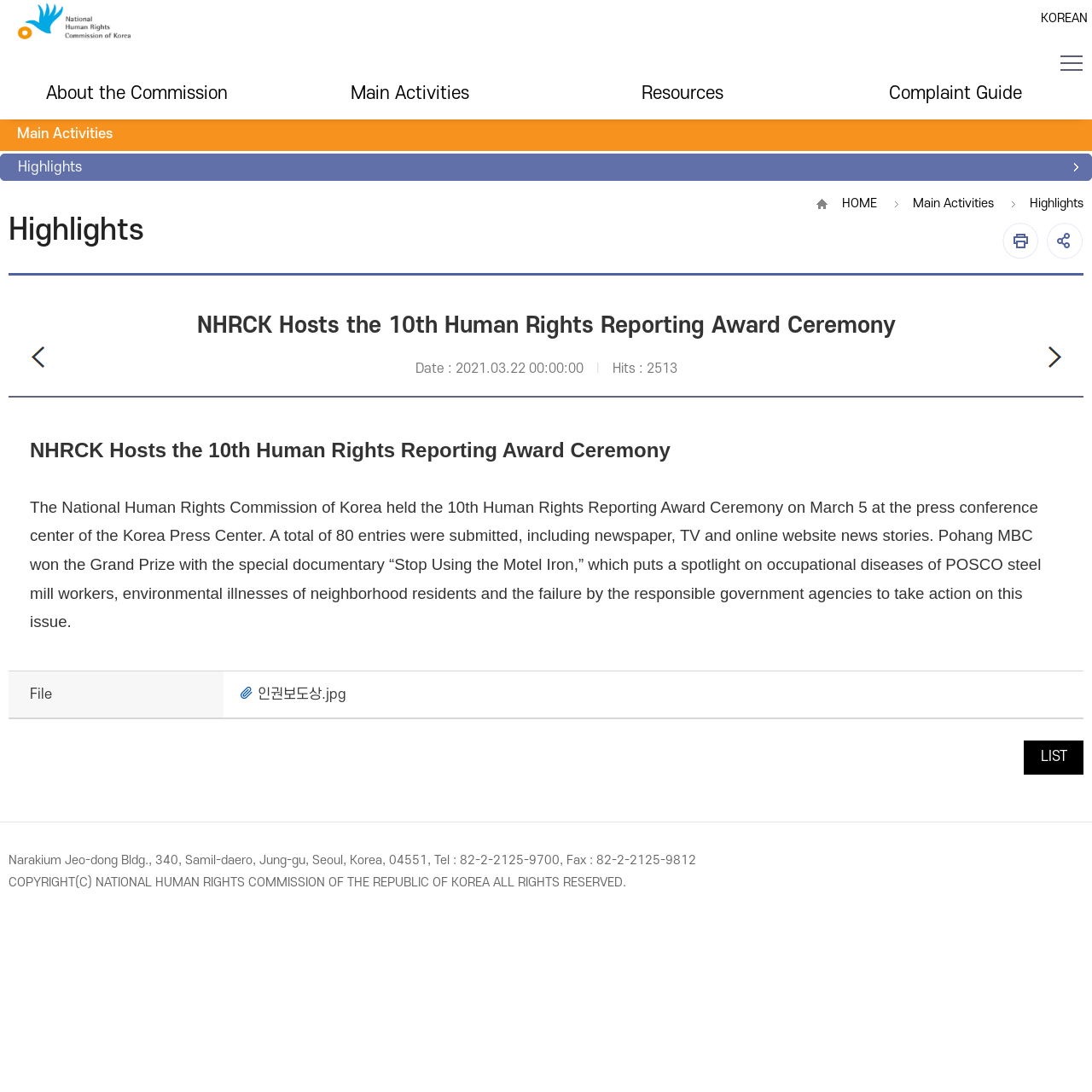Identify the bounding box coordinates for the UI element described by the following text: "SNS URL 공유하기 레이어 열기". Provide the coordinates as four float numbers between 0 and 1, in the format [left, top, right, bottom].

[0.958, 0.203, 0.992, 0.238]